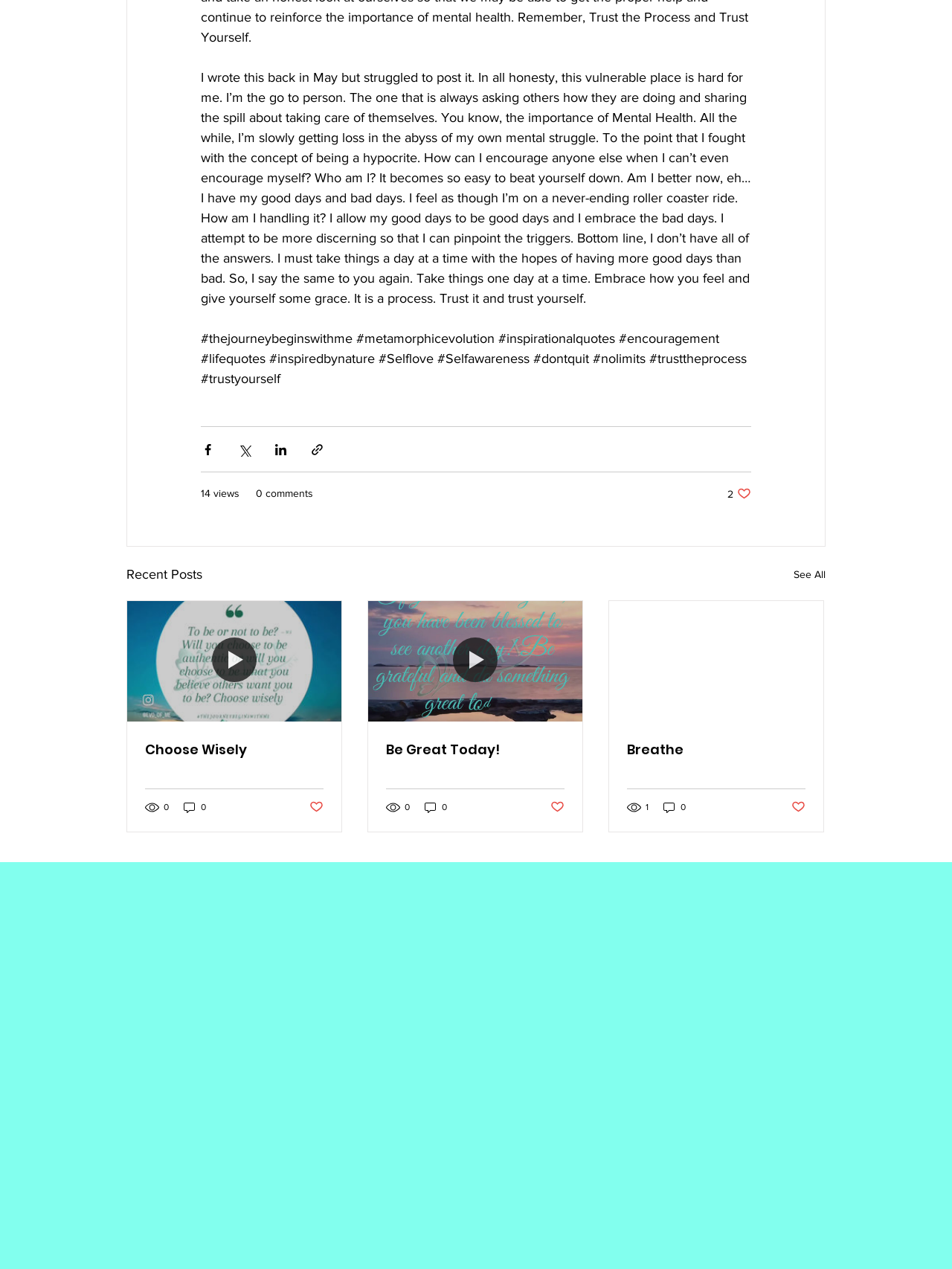Provide your answer in one word or a succinct phrase for the question: 
What is the author's struggle?

Mental health